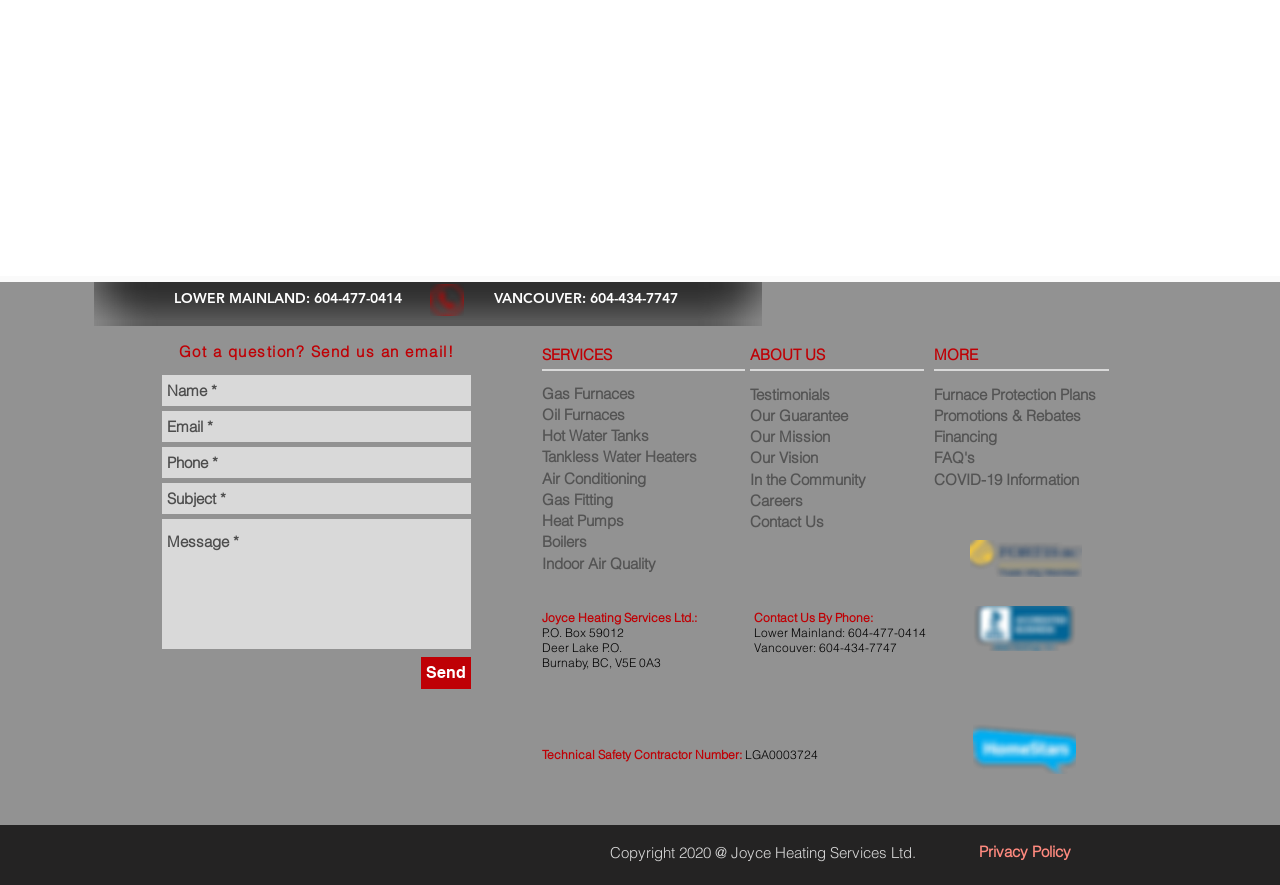Identify the bounding box coordinates of the specific part of the webpage to click to complete this instruction: "Contact Us By Phone".

[0.589, 0.69, 0.682, 0.707]